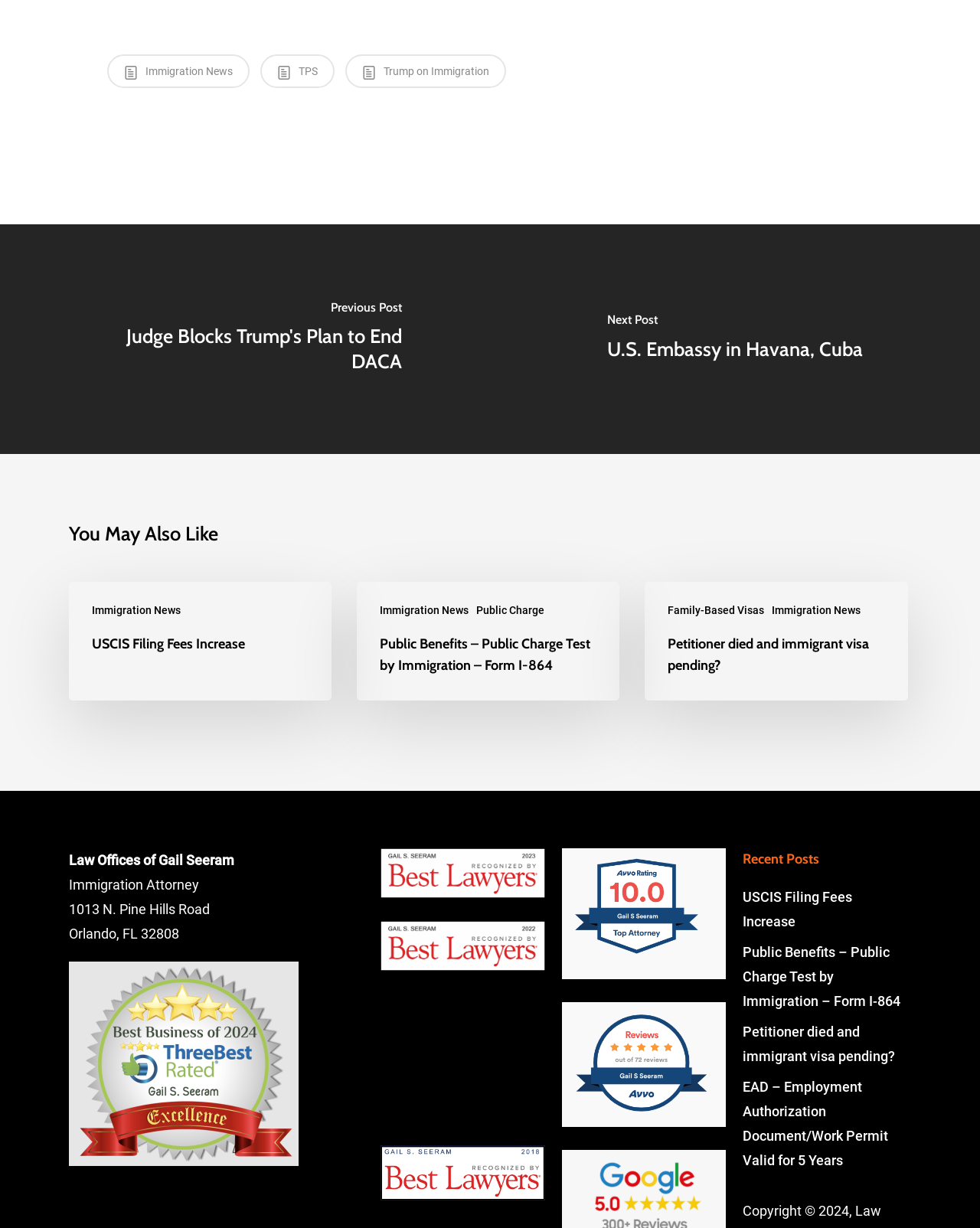Please find the bounding box coordinates of the element that must be clicked to perform the given instruction: "Click on Immigration News". The coordinates should be four float numbers from 0 to 1, i.e., [left, top, right, bottom].

[0.109, 0.044, 0.255, 0.072]